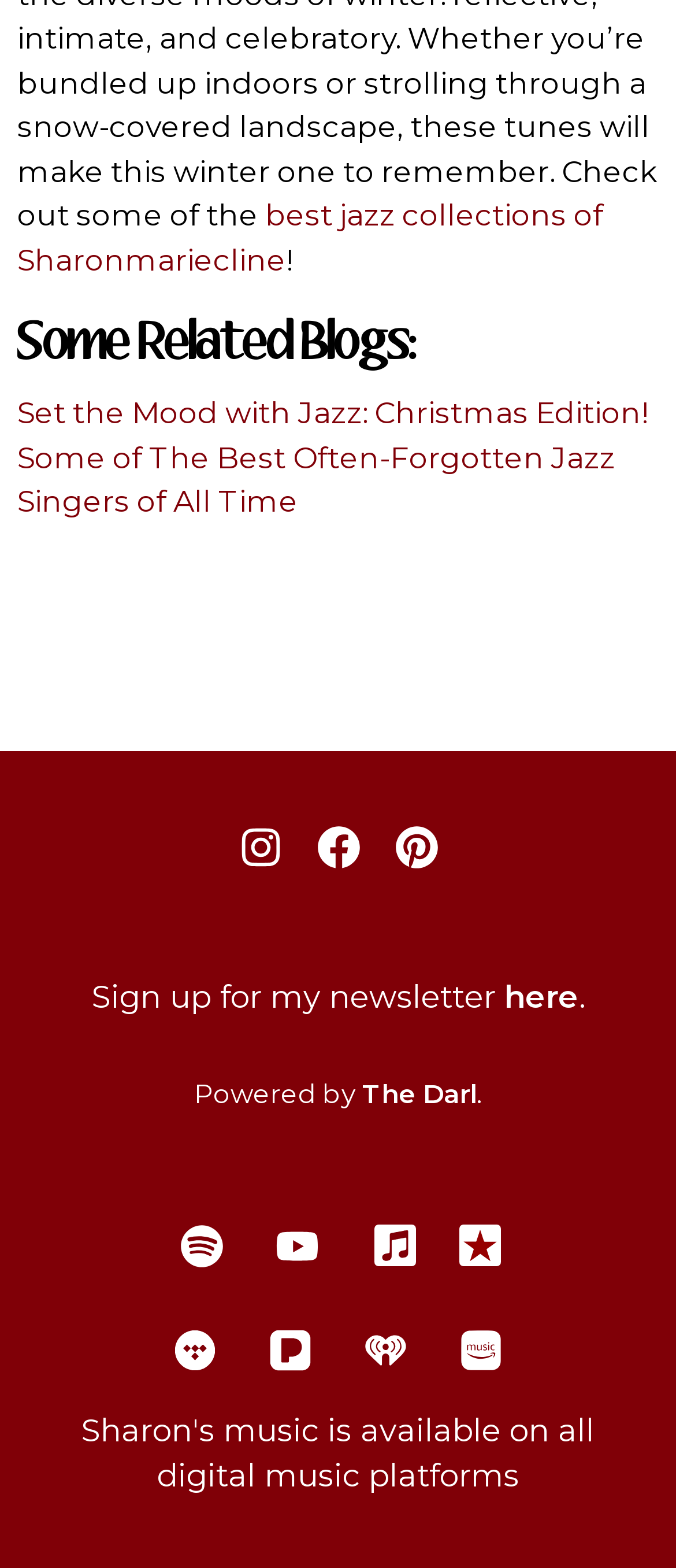Identify the coordinates of the bounding box for the element that must be clicked to accomplish the instruction: "Click on the link to best jazz collections".

[0.026, 0.126, 0.892, 0.176]